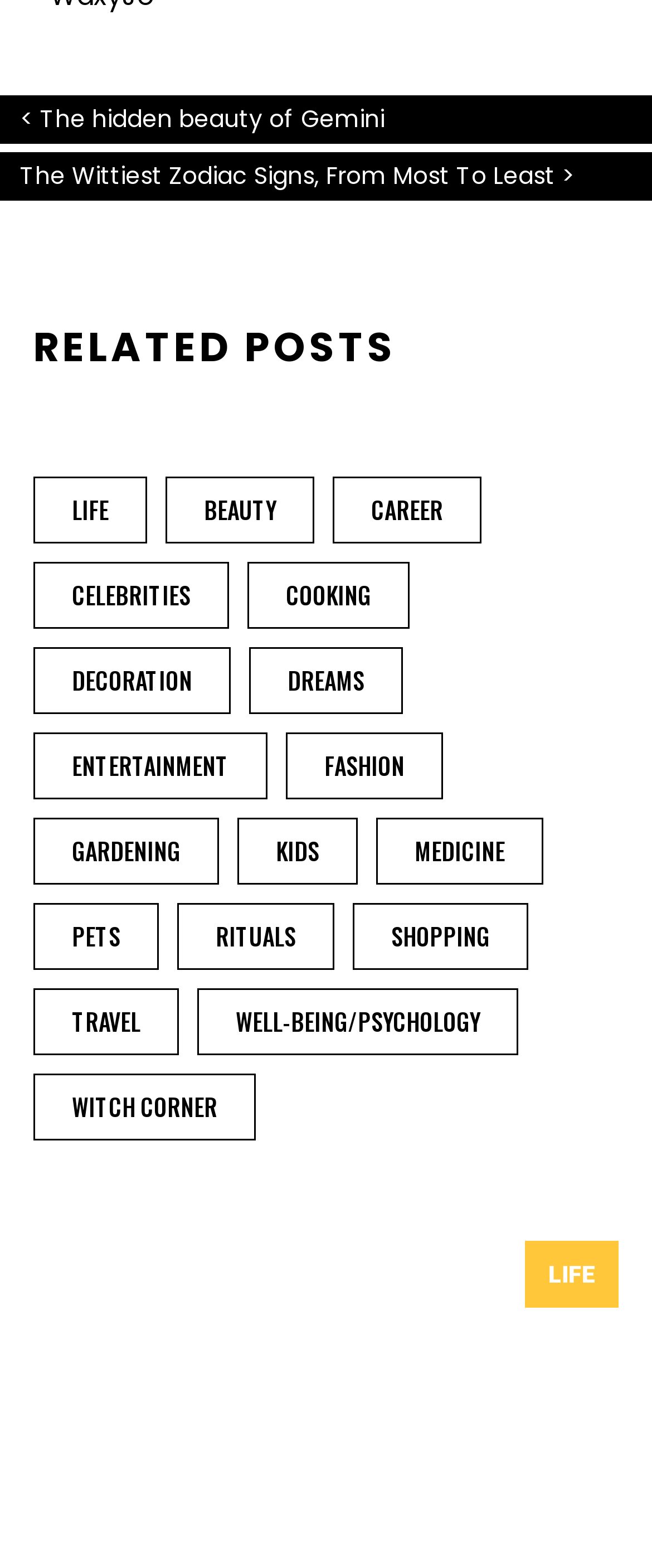What is the last link on the webpage?
Use the image to answer the question with a single word or phrase.

WITCH CORNER